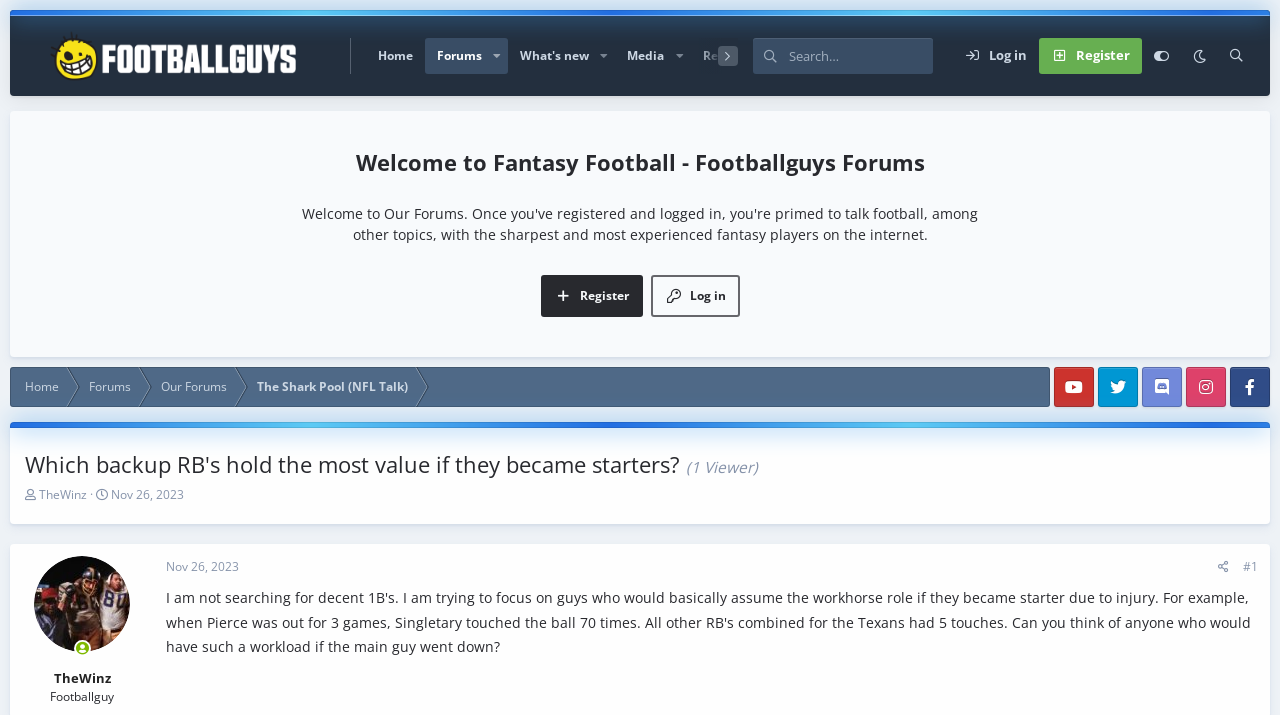Please reply with a single word or brief phrase to the question: 
What is the current section of the forum?

The Shark Pool (NFL Talk)